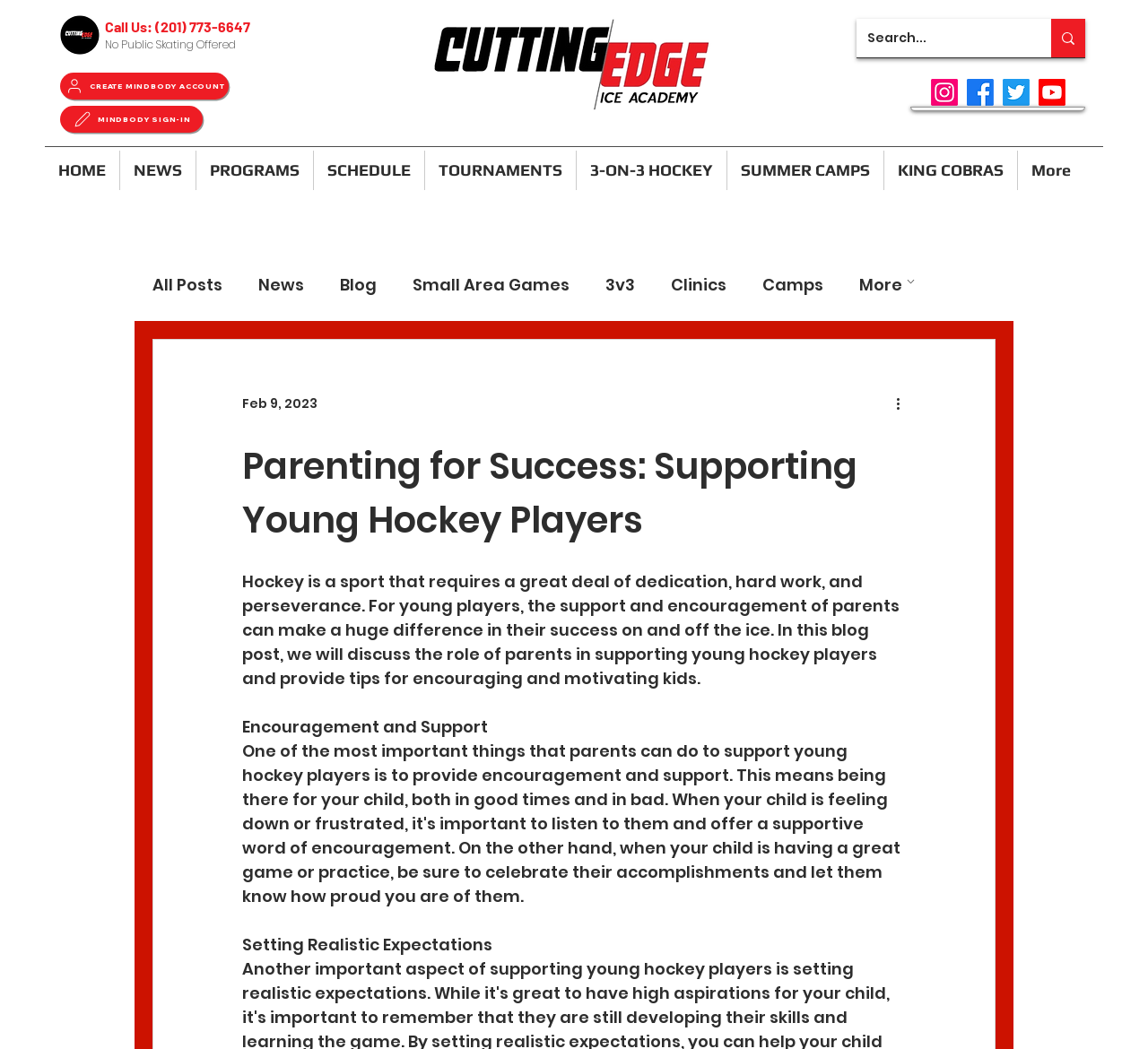Find the bounding box coordinates of the element's region that should be clicked in order to follow the given instruction: "Go to the HOME page". The coordinates should consist of four float numbers between 0 and 1, i.e., [left, top, right, bottom].

[0.039, 0.143, 0.104, 0.181]